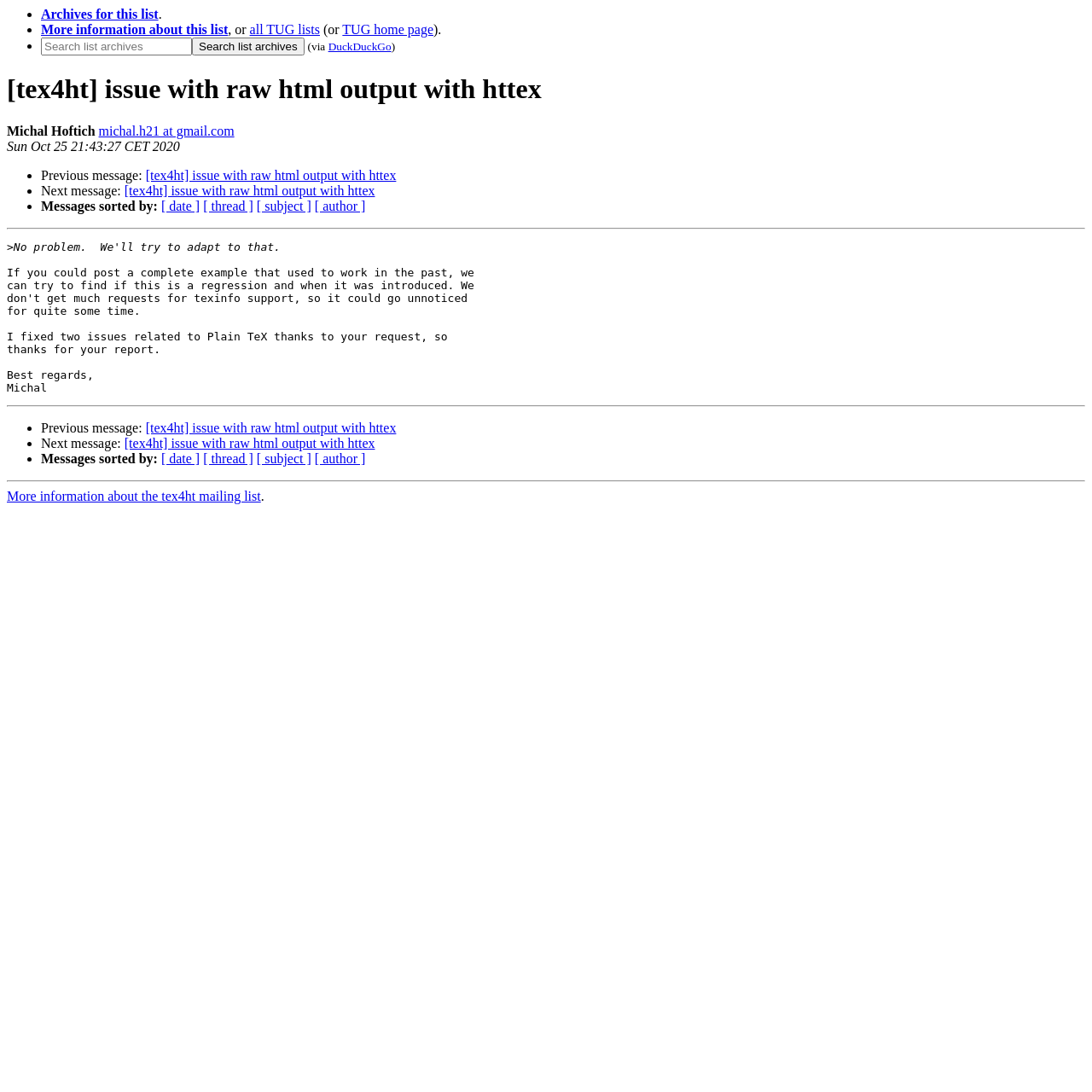Answer the question using only one word or a concise phrase: What is the sender's email address?

michal.h21 at gmail.com